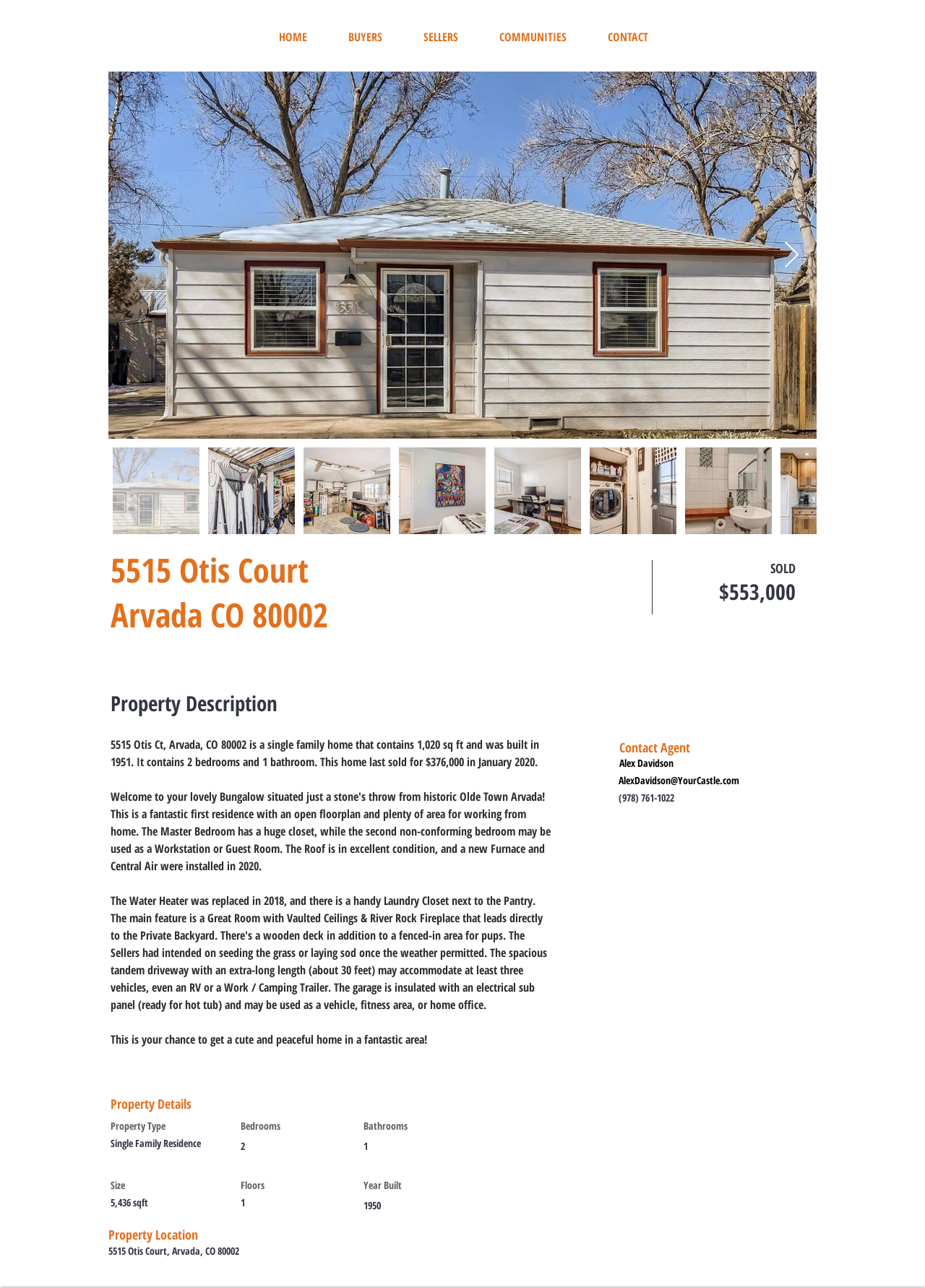Specify the bounding box coordinates of the area to click in order to execute this command: 'Click the link to Axiom Test Equipment'. The coordinates should consist of four float numbers ranging from 0 to 1, and should be formatted as [left, top, right, bottom].

None